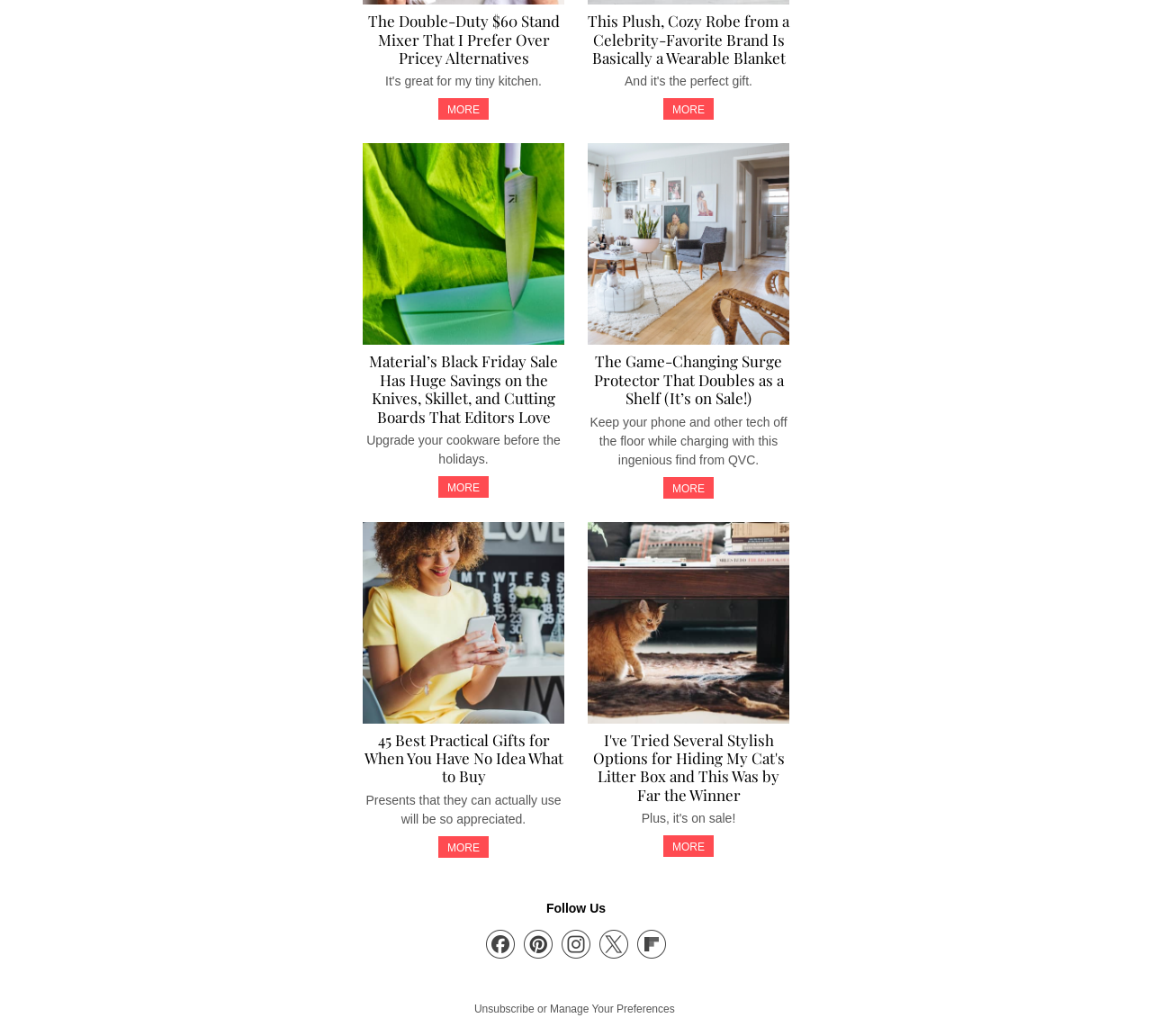What is the topic of the last article?
Please look at the screenshot and answer in one word or a short phrase.

Hiding Cat's Litter Box